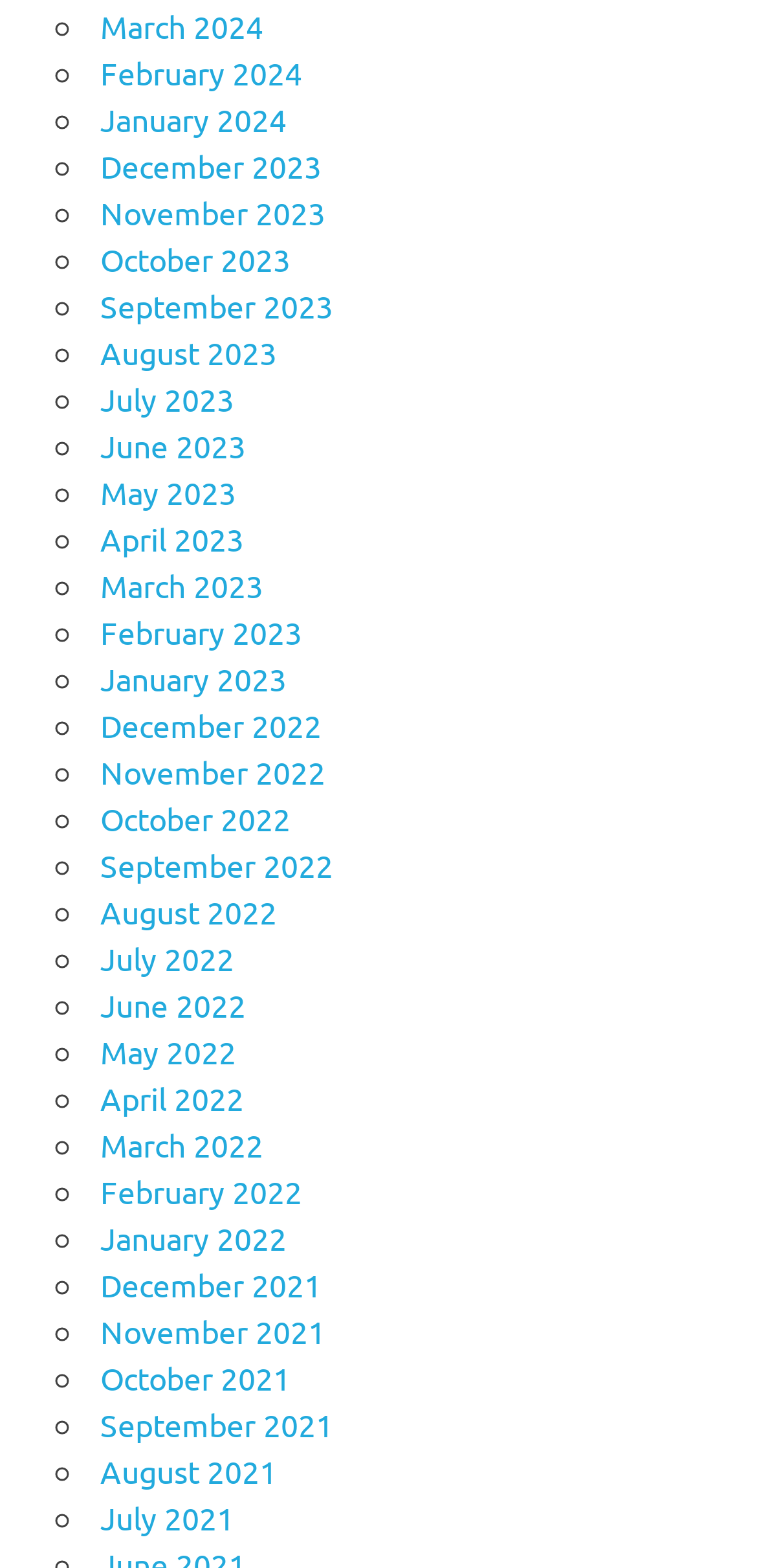Identify the bounding box coordinates for the element you need to click to achieve the following task: "Sign up for the newsletter". The coordinates must be four float values ranging from 0 to 1, formatted as [left, top, right, bottom].

None